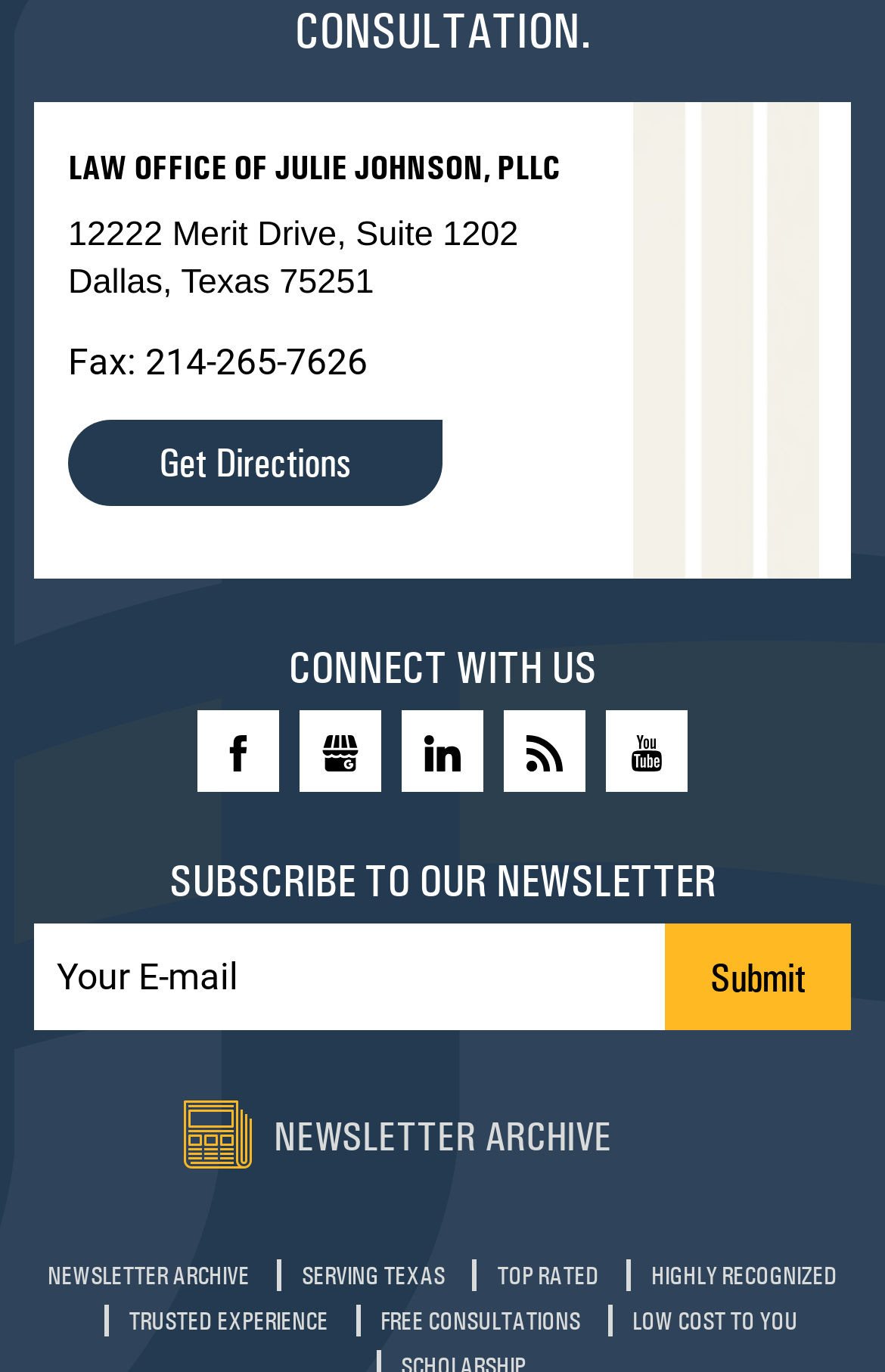Determine the bounding box coordinates of the clickable area required to perform the following instruction: "View the newsletter archive". The coordinates should be represented as four float numbers between 0 and 1: [left, top, right, bottom].

[0.309, 0.811, 0.691, 0.846]